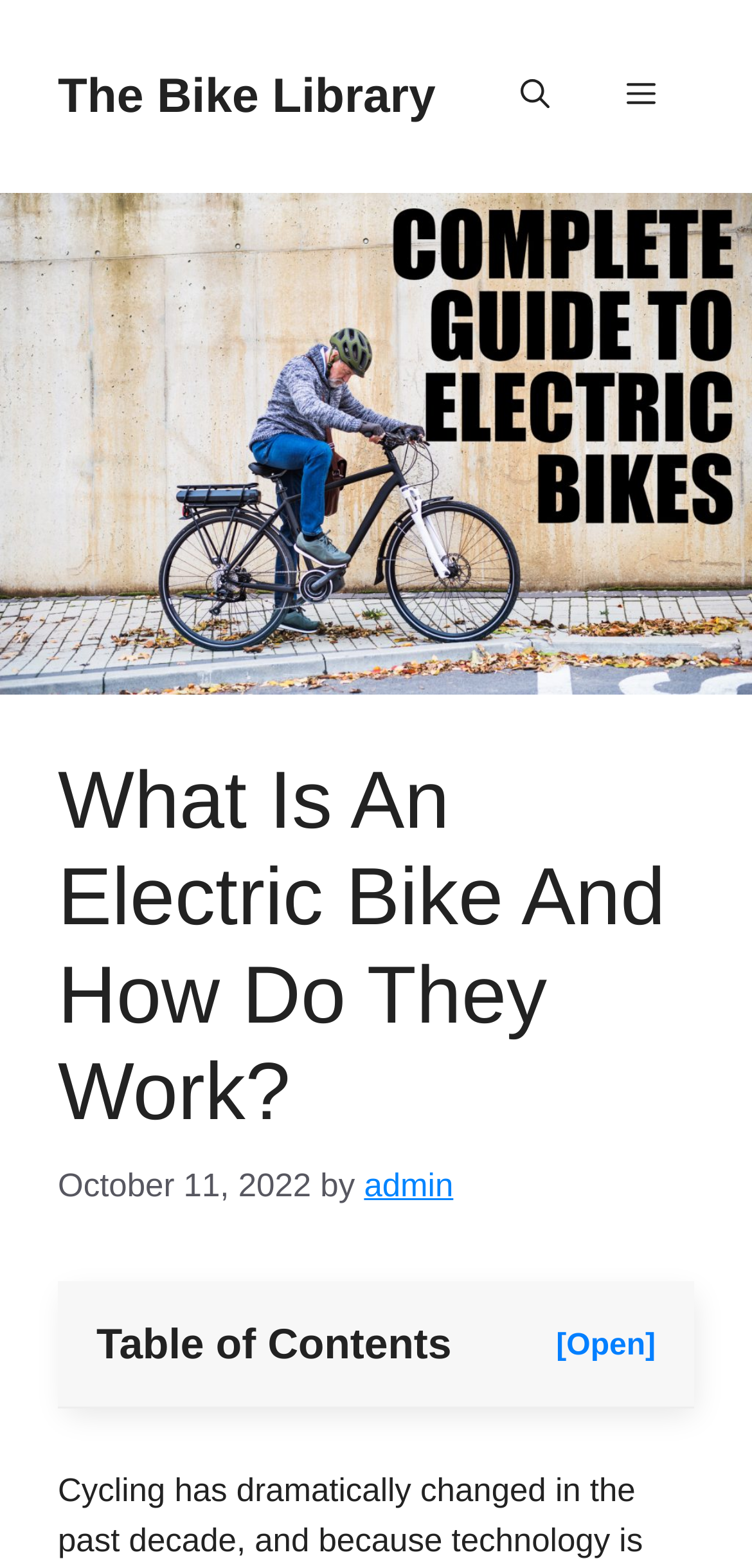Using the format (top-left x, top-left y, bottom-right x, bottom-right y), and given the element description, identify the bounding box coordinates within the screenshot: aria-label="Open Search Bar"

[0.641, 0.025, 0.782, 0.098]